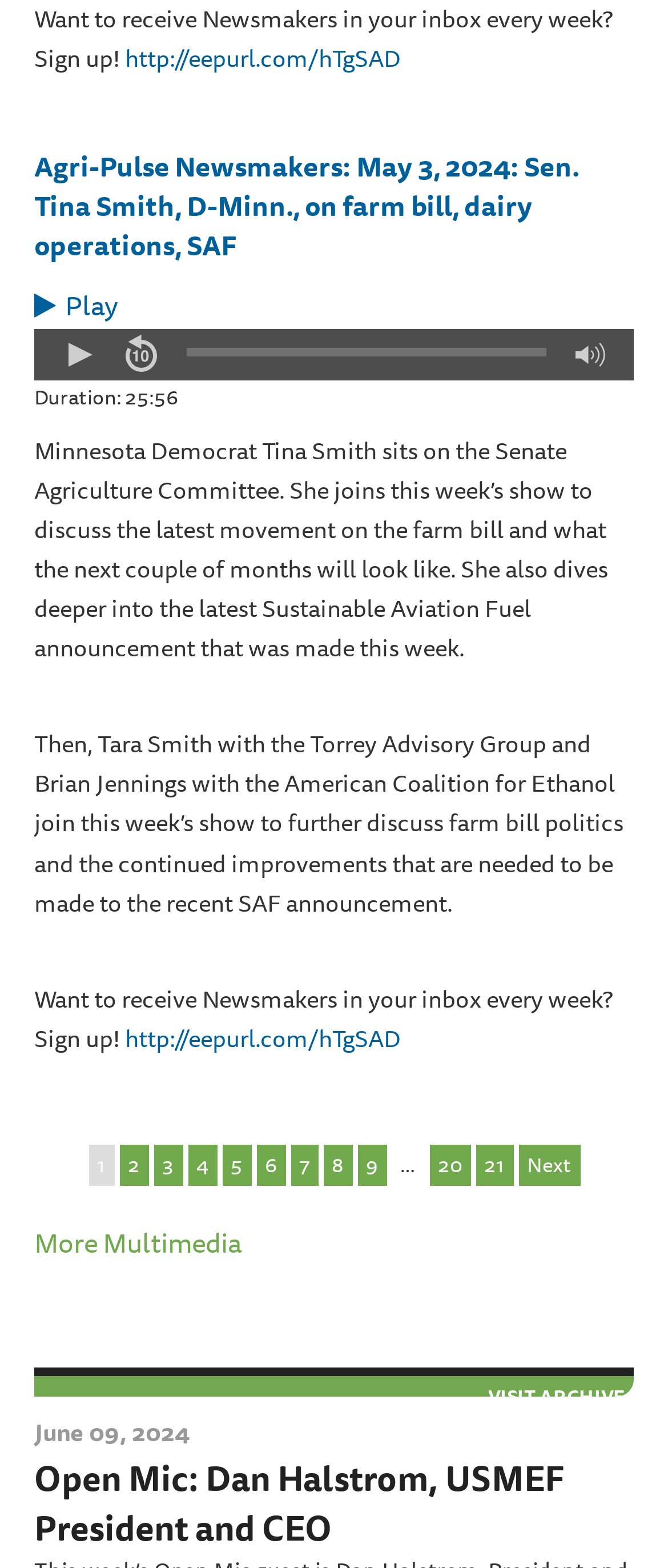What is the topic of the video?
From the image, respond using a single word or phrase.

Farm bill and dairy operations